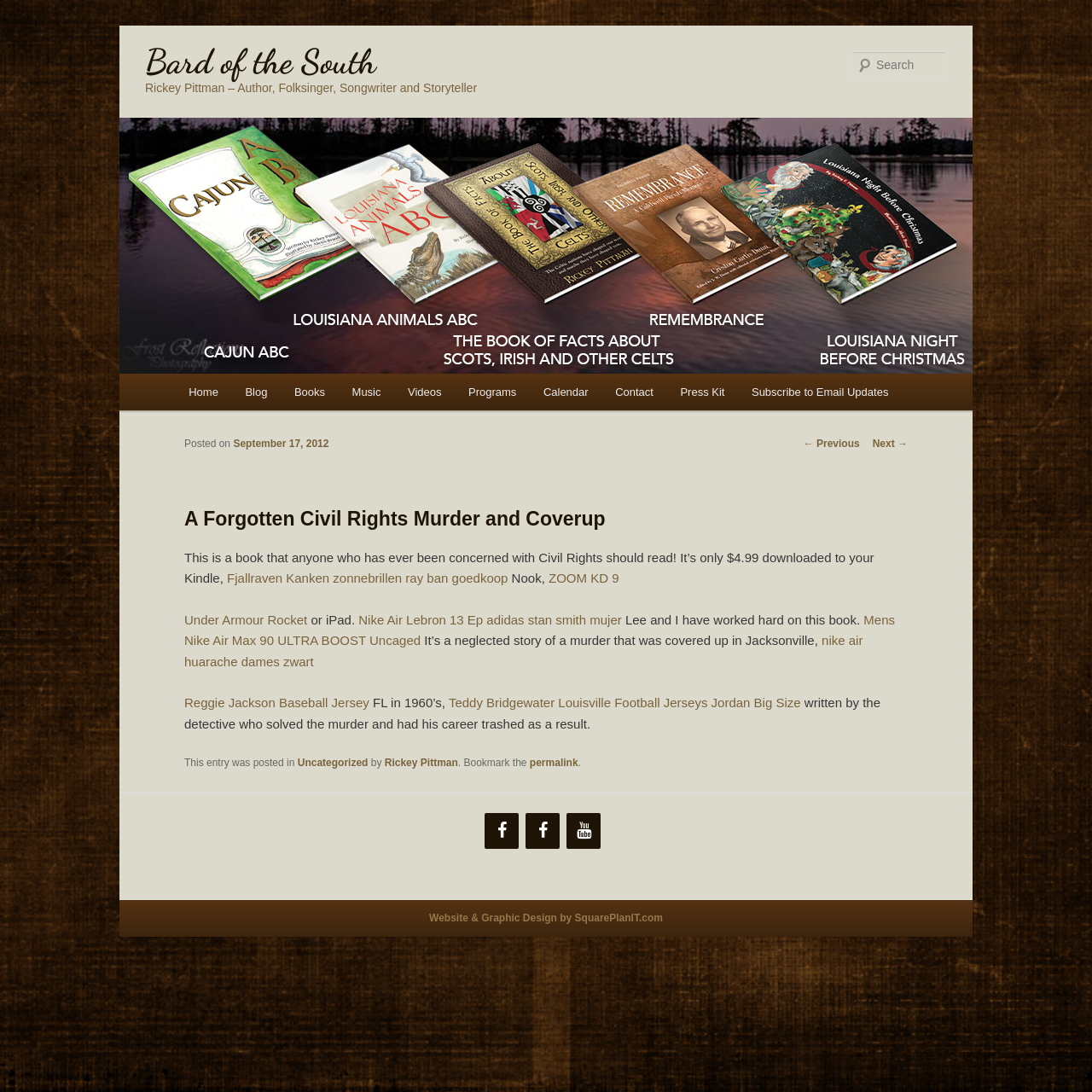Please identify the bounding box coordinates for the region that you need to click to follow this instruction: "Search for something".

[0.78, 0.047, 0.867, 0.072]